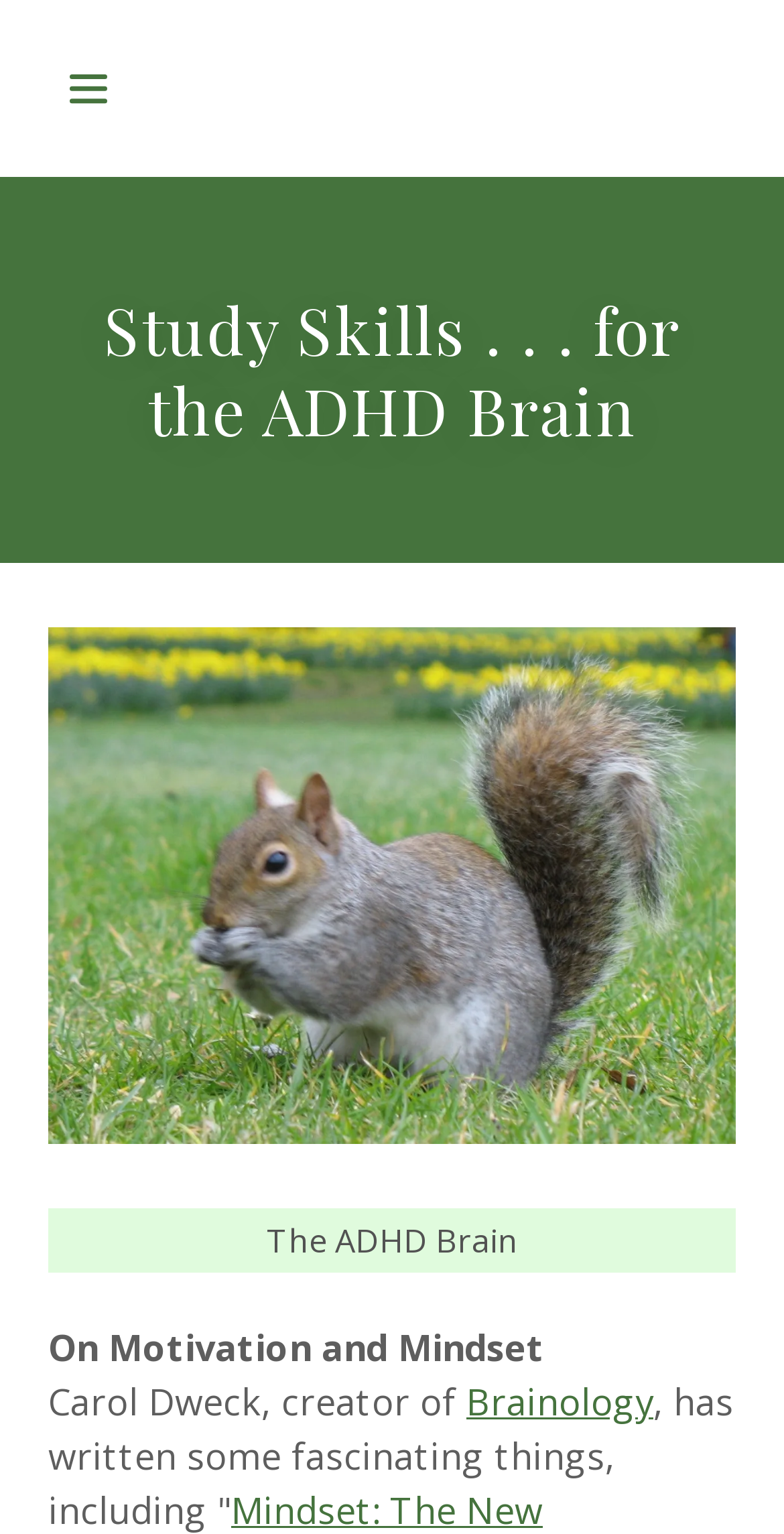Create an elaborate caption for the webpage.

This webpage is about study skills, specifically tailored for individuals with ADHD. At the top left corner, there is a hamburger site navigation icon button, which is not expanded. Below it, there is a main heading that reads "Study Skills... for the ADHD Brain", taking up most of the width of the page. 

On the top half of the page, there is an image titled "The ADHD Brain", which is positioned to the right of the navigation icon and the main heading. 

On the lower half of the page, there are several blocks of text. The first block is a static text that reads "On Motivation and Mindset". Below it, there is a paragraph of text that mentions Carol Dweck, the creator of Brainology, and quotes some of her writings. The text also includes a link to Brainology. 

At the bottom of the page, there is a figcaption, which is likely a description of the image "The ADHD Brain" positioned above it.